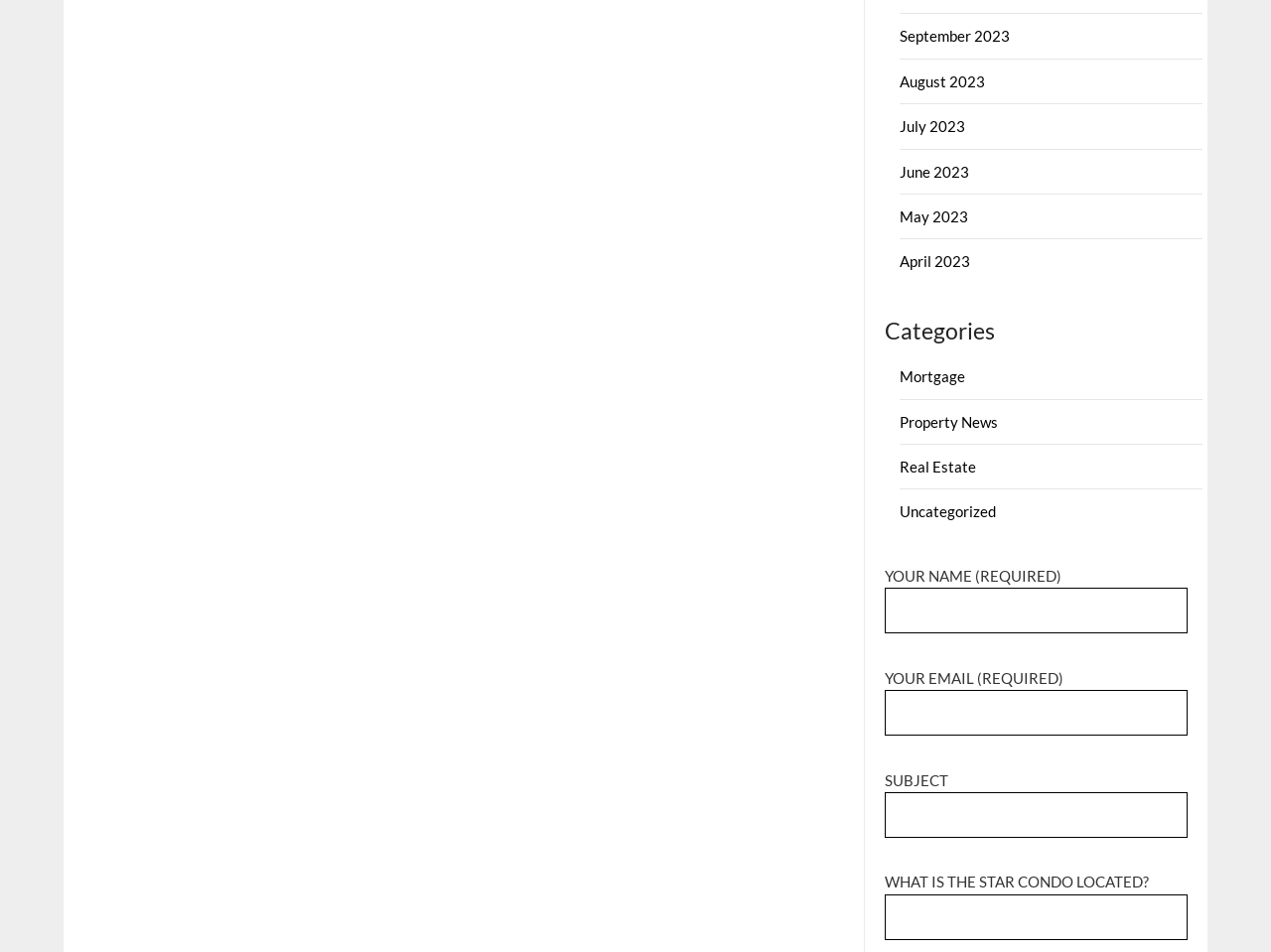How many months are listed?
Based on the visual information, provide a detailed and comprehensive answer.

I counted the number of links with month names, starting from September 2023 to May 2023, and found 6 months listed.